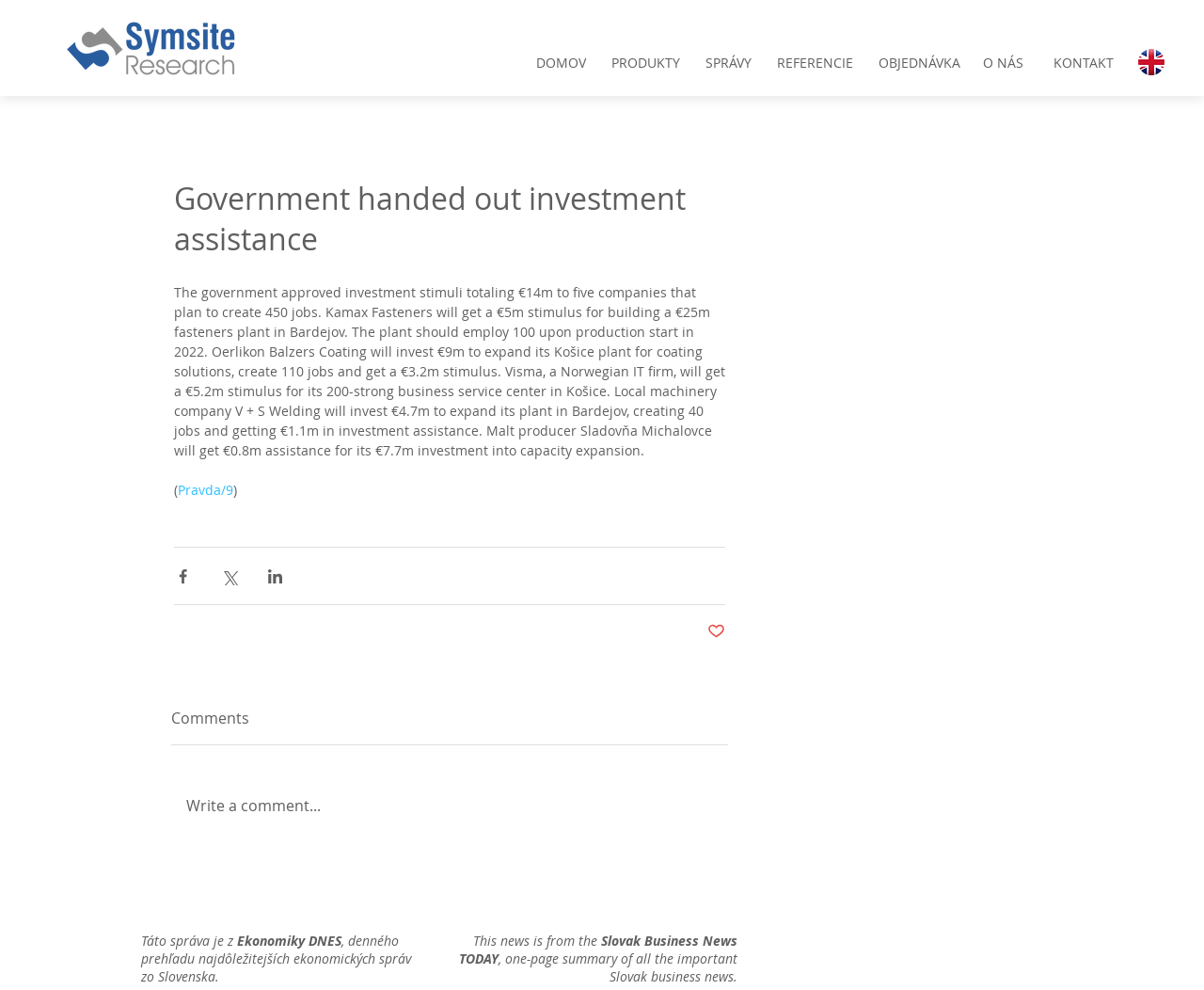Locate the bounding box coordinates of the element's region that should be clicked to carry out the following instruction: "Click on the 'HOME' link". The coordinates need to be four float numbers between 0 and 1, i.e., [left, top, right, bottom].

[0.097, 0.035, 0.151, 0.091]